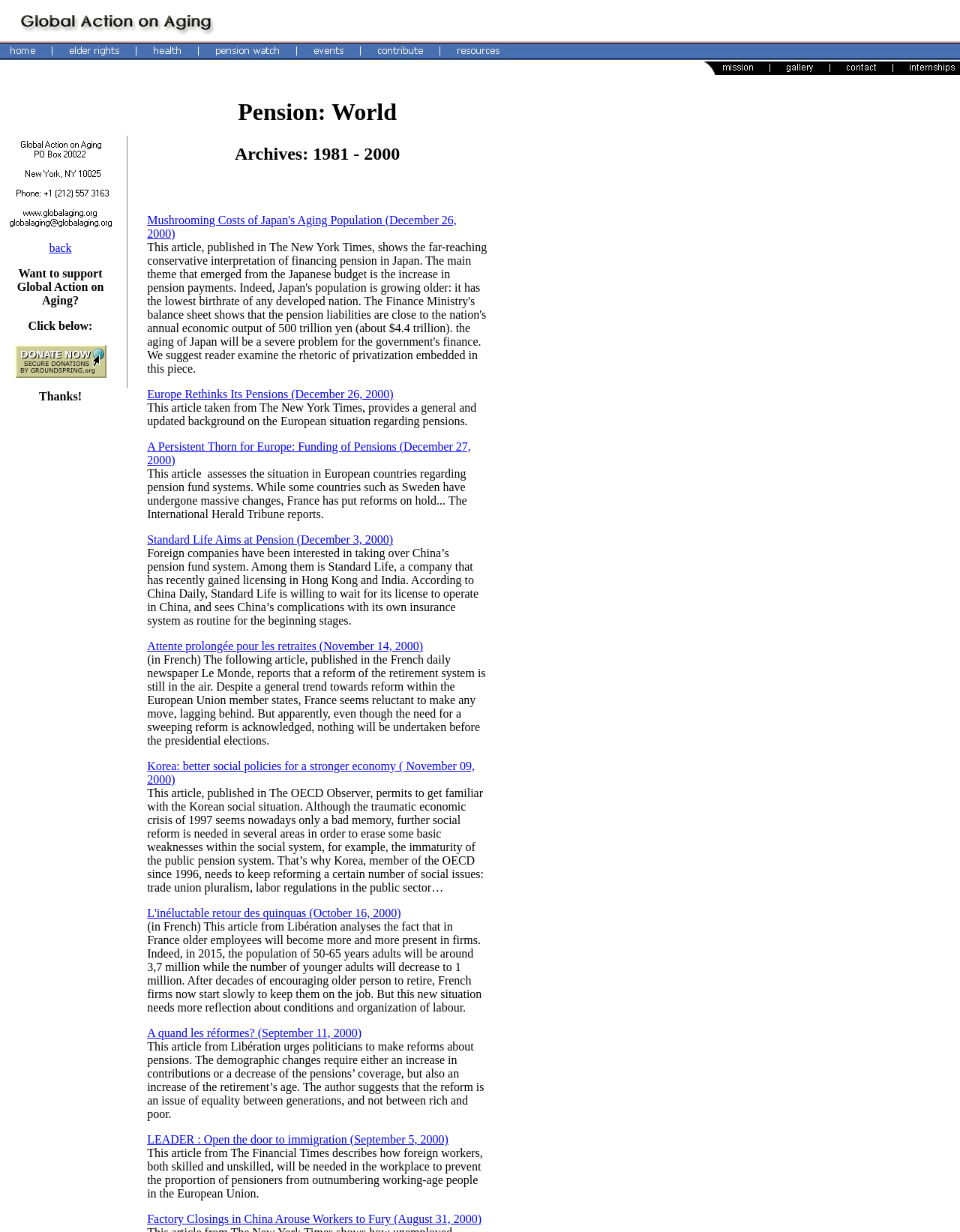Consider the image and give a detailed and elaborate answer to the question: 
What is the language of the article 'L'inéluctable retour des quinquas'?

The article 'L'inéluctable retour des quinquas' has a description in French, indicating that the article itself is likely written in French.